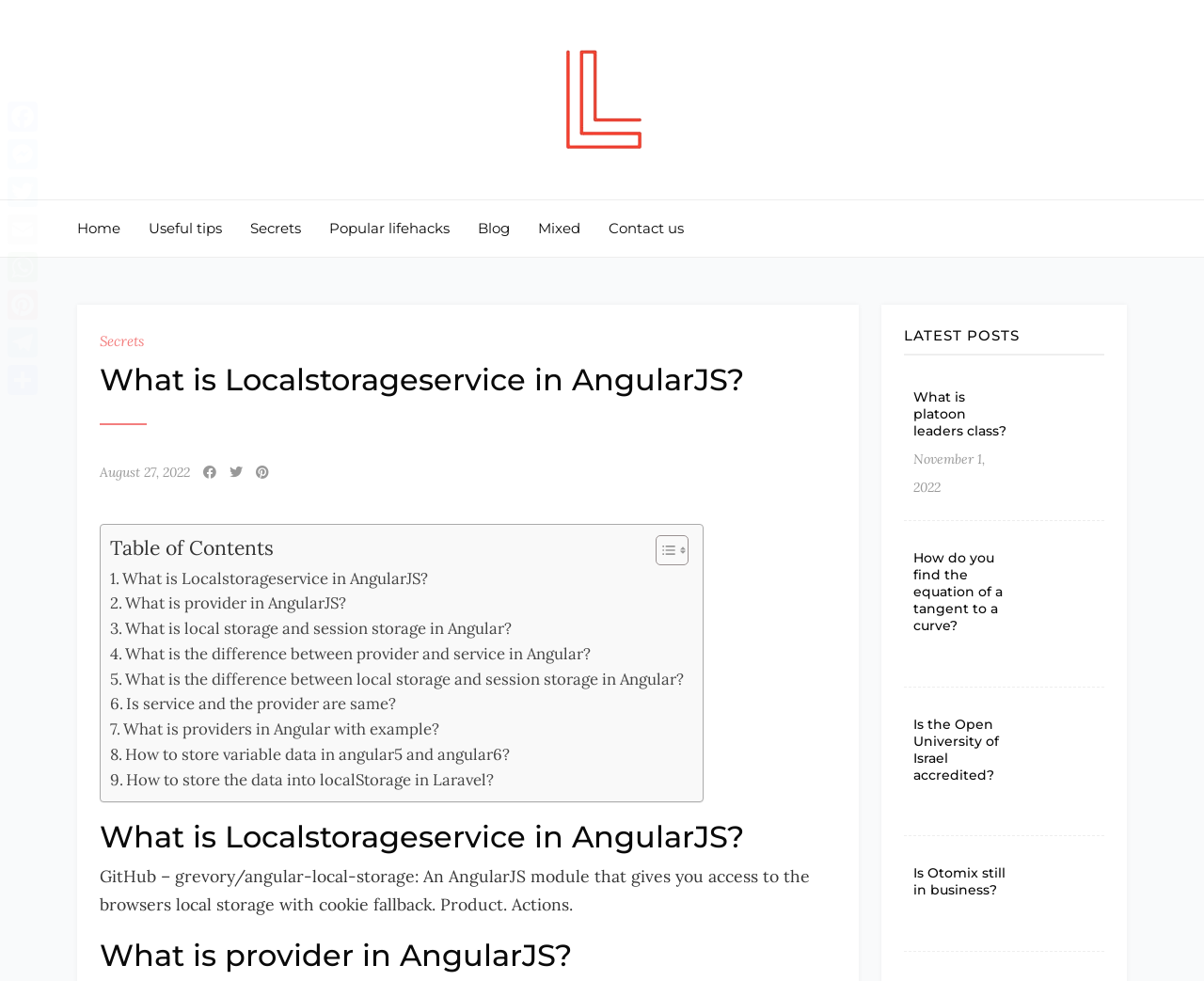What is the title of the first article in the 'LATEST POSTS' section?
Provide an in-depth and detailed answer to the question.

The title of the first article in the 'LATEST POSTS' section is 'What is platoon leaders class?', which is indicated by the heading 'What is platoon leaders class?' inside the article.